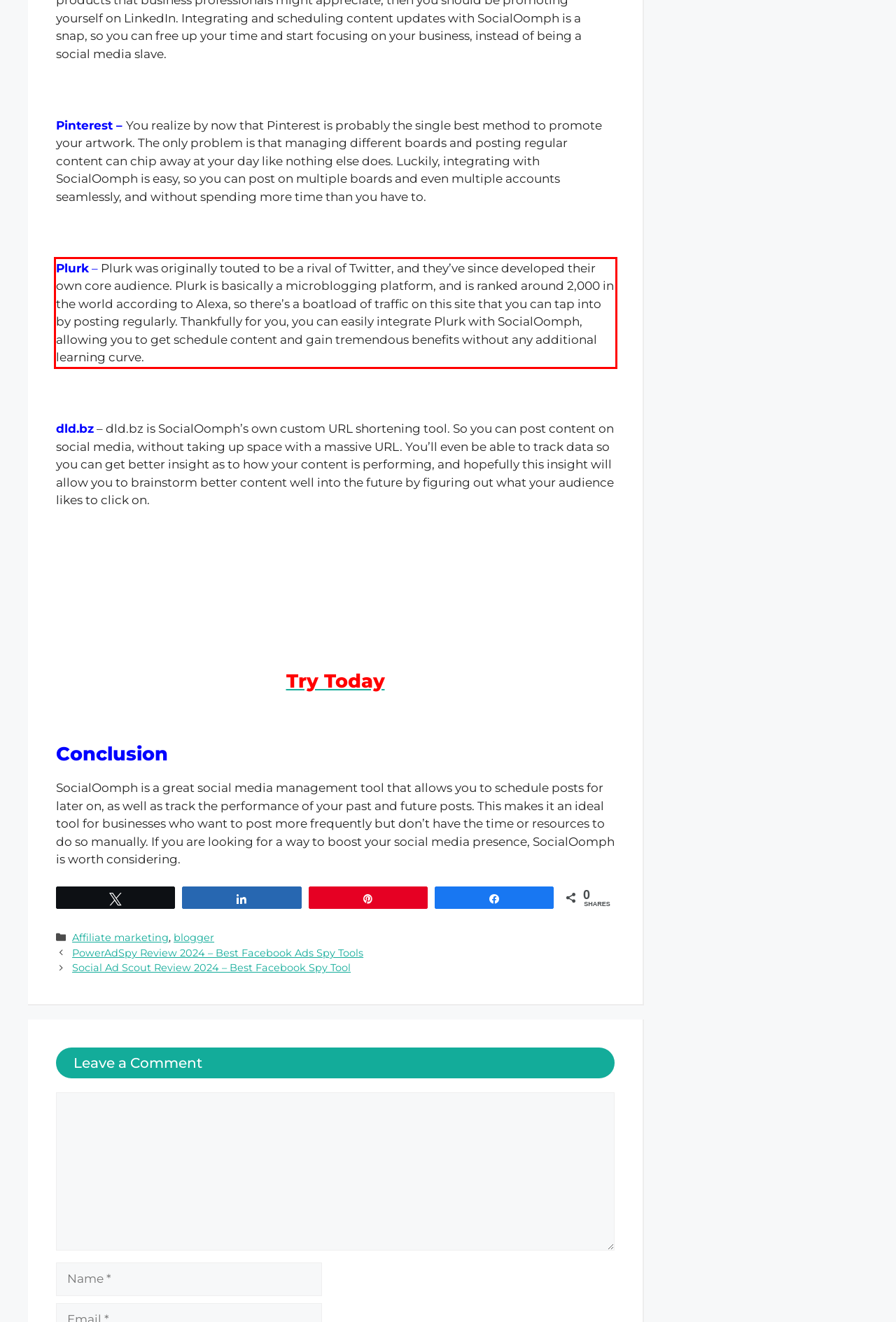You have a screenshot of a webpage with a red bounding box. Identify and extract the text content located inside the red bounding box.

Plurk – Plurk was originally touted to be a rival of Twitter, and they’ve since developed their own core audience. Plurk is basically a microblogging platform, and is ranked around 2,000 in the world according to Alexa, so there’s a boatload of traffic on this site that you can tap into by posting regularly. Thankfully for you, you can easily integrate Plurk with SocialOomph, allowing you to get schedule content and gain tremendous benefits without any additional learning curve.